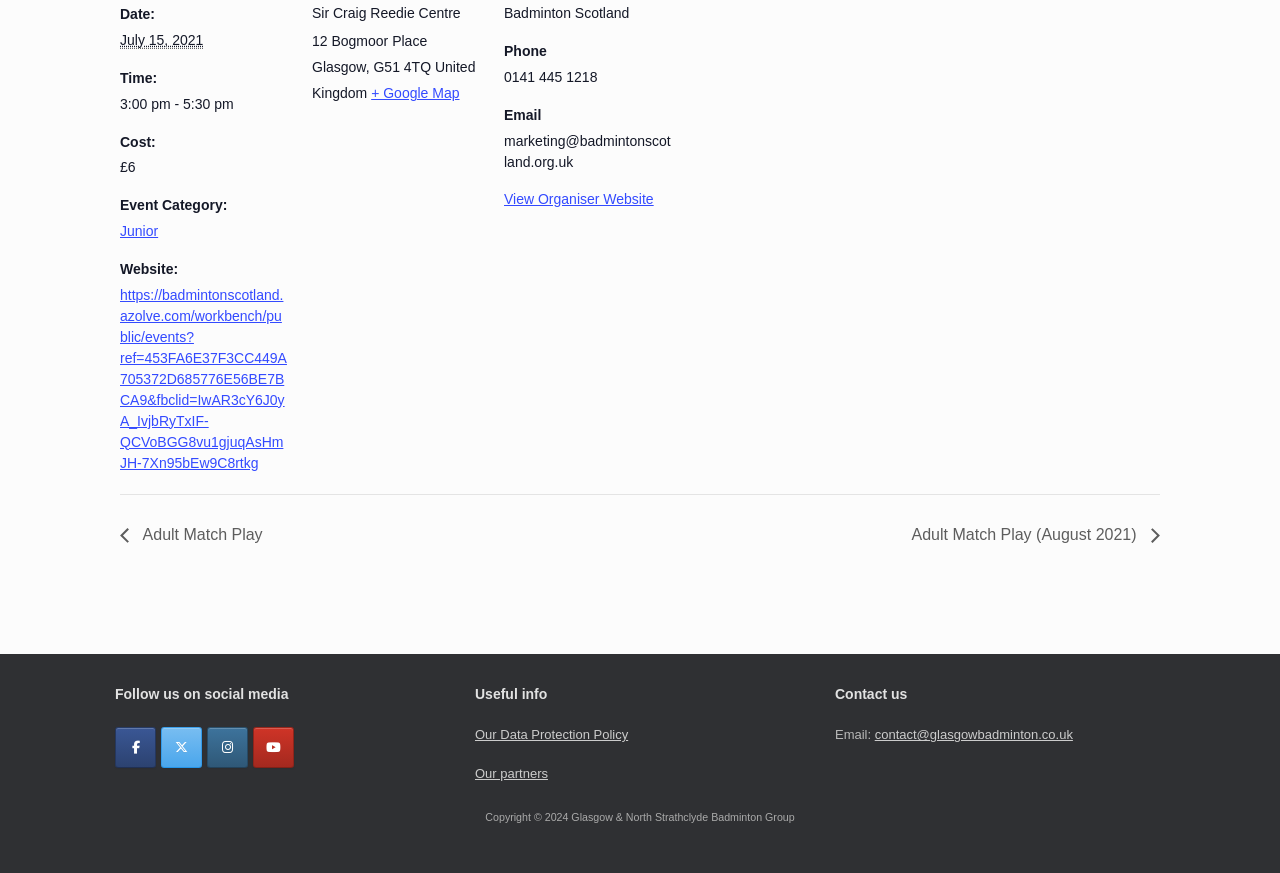Locate the bounding box coordinates of the clickable region necessary to complete the following instruction: "Visit organiser website". Provide the coordinates in the format of four float numbers between 0 and 1, i.e., [left, top, right, bottom].

[0.394, 0.218, 0.511, 0.237]